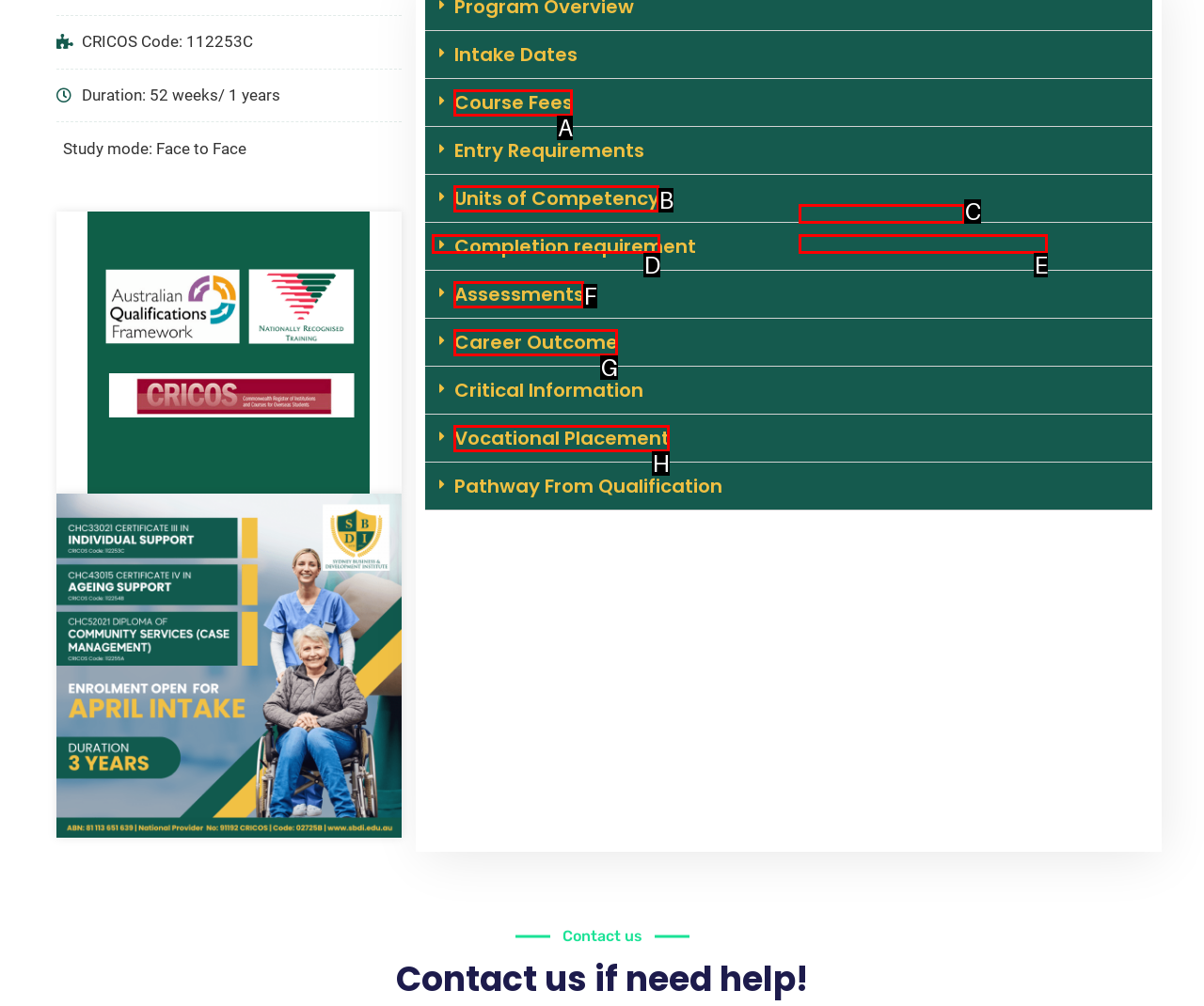Based on the element description: Education Agent Code Of Conduct, choose the best matching option. Provide the letter of the option directly.

E